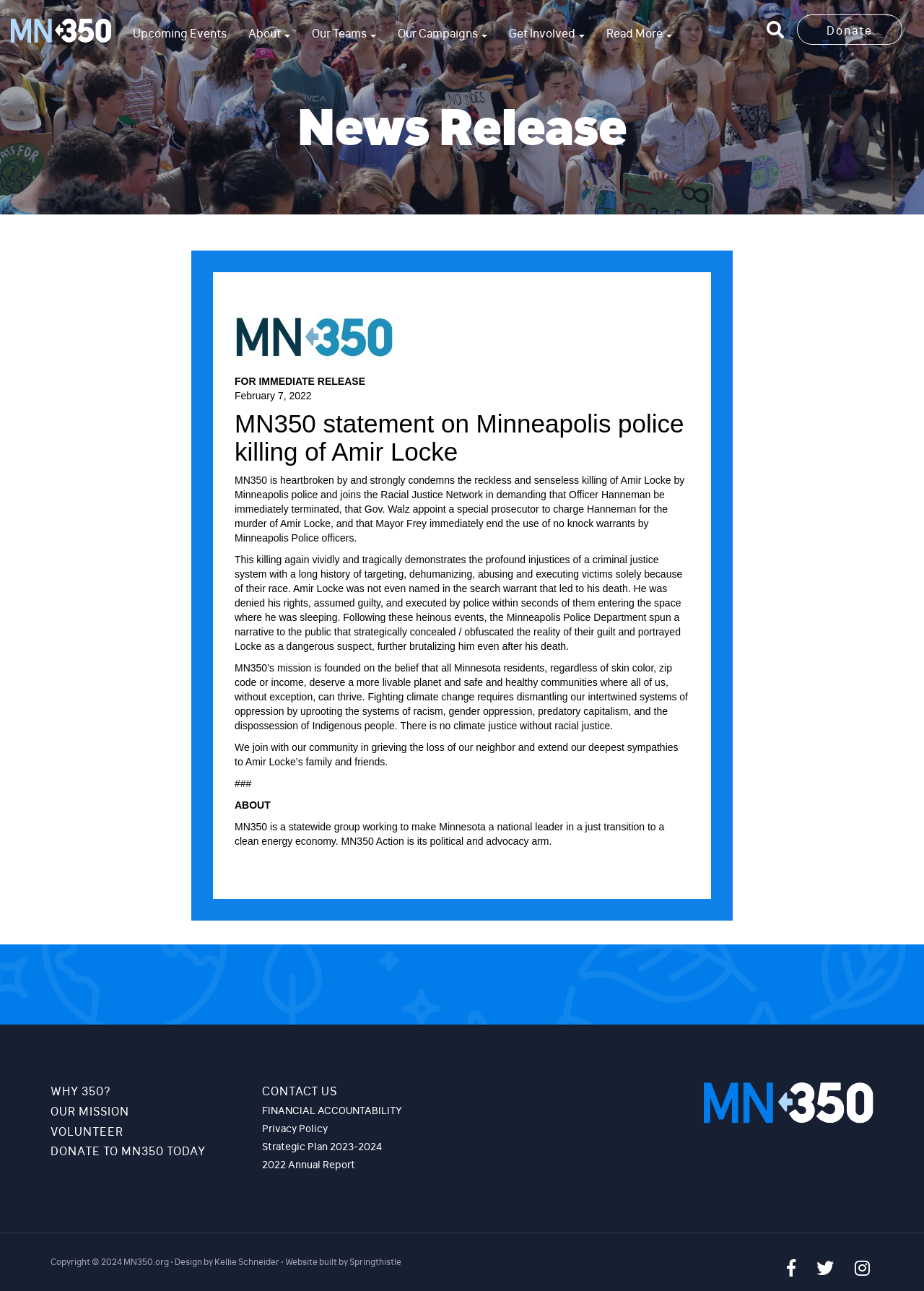Identify the bounding box coordinates of the part that should be clicked to carry out this instruction: "Read more about MN350".

[0.645, 0.011, 0.739, 0.039]